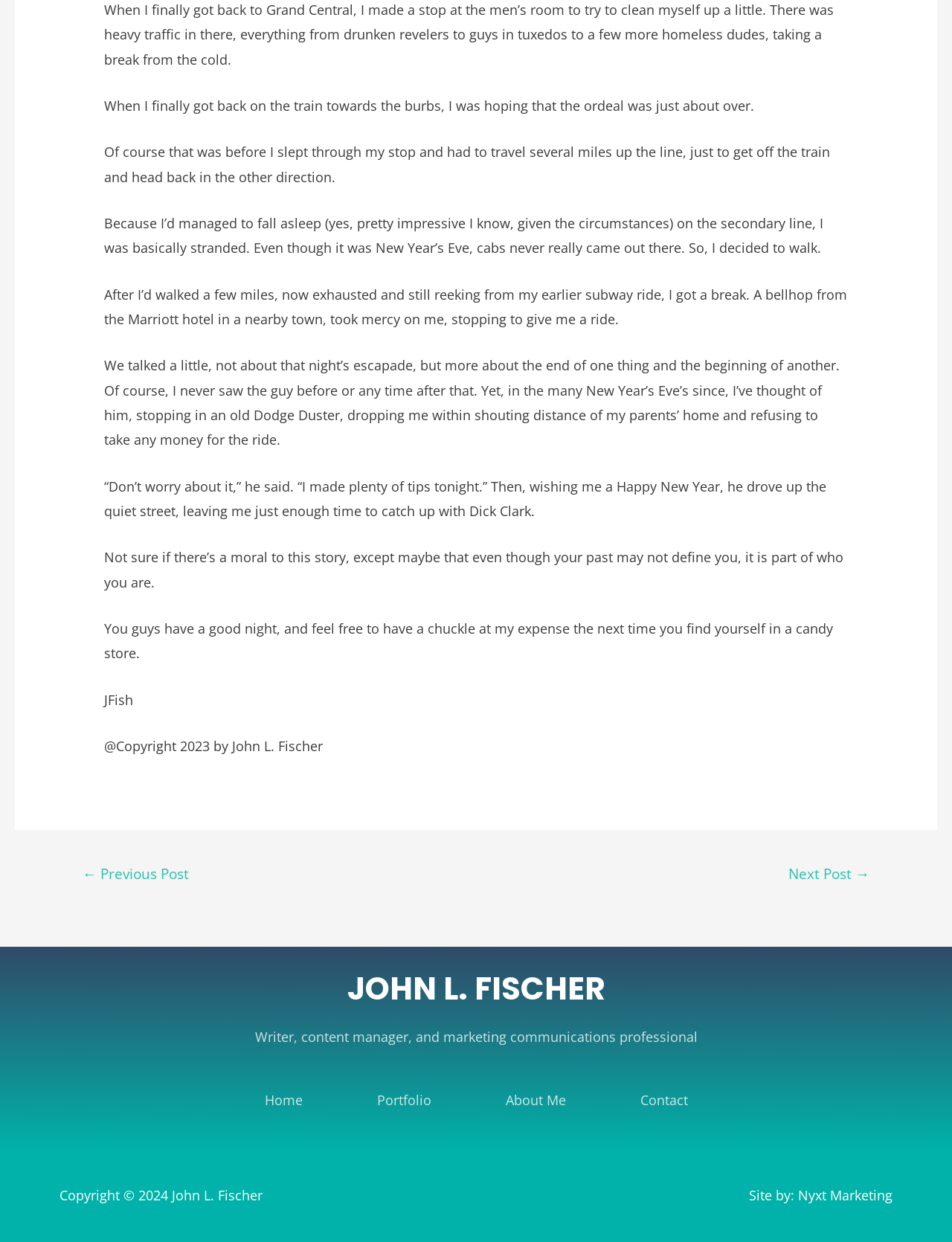Carefully observe the image and respond to the question with a detailed answer:
What is the profession of the author?

I found the answer by looking at the text under the heading 'JOHN L. FISCHER', which describes the author's profession as a writer, content manager, and marketing communications professional.